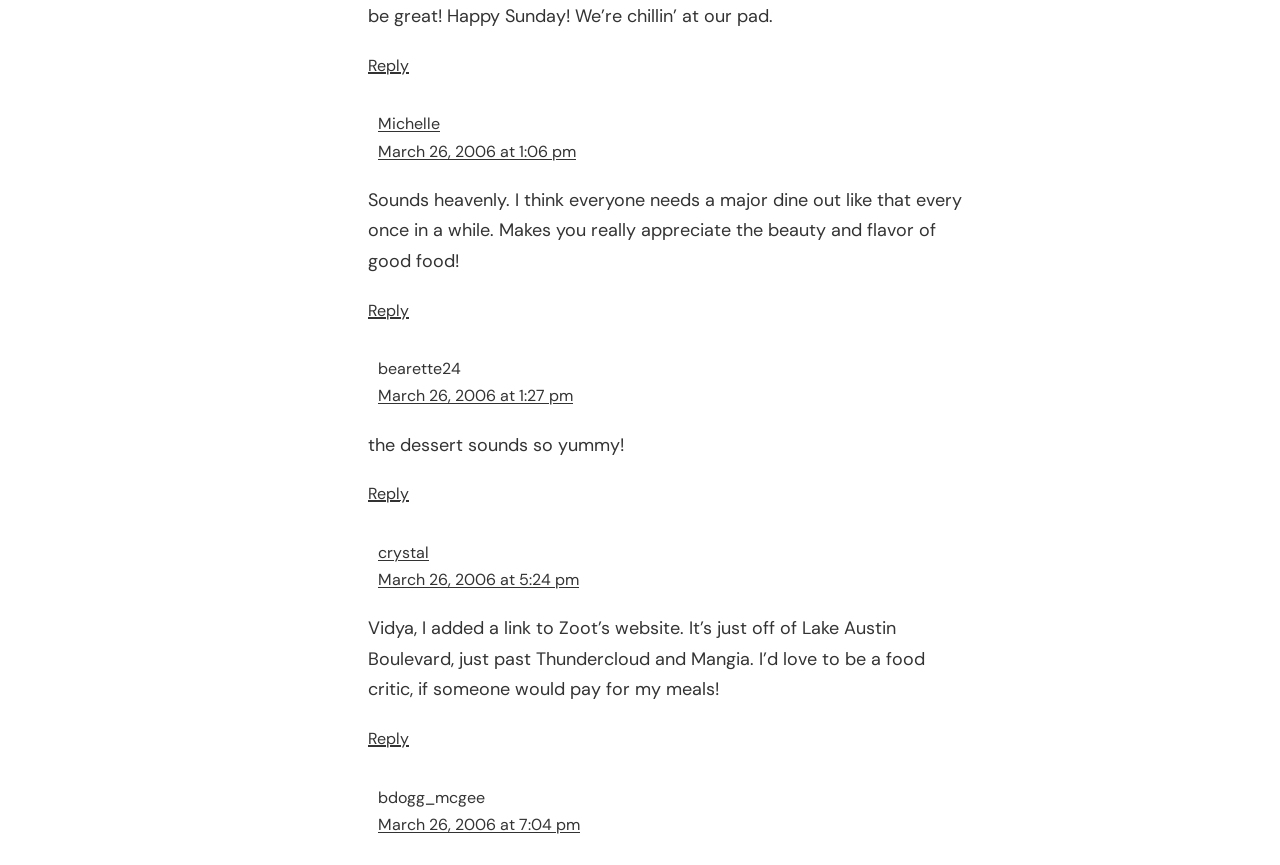Reply to the question with a single word or phrase:
How many comments are there?

5